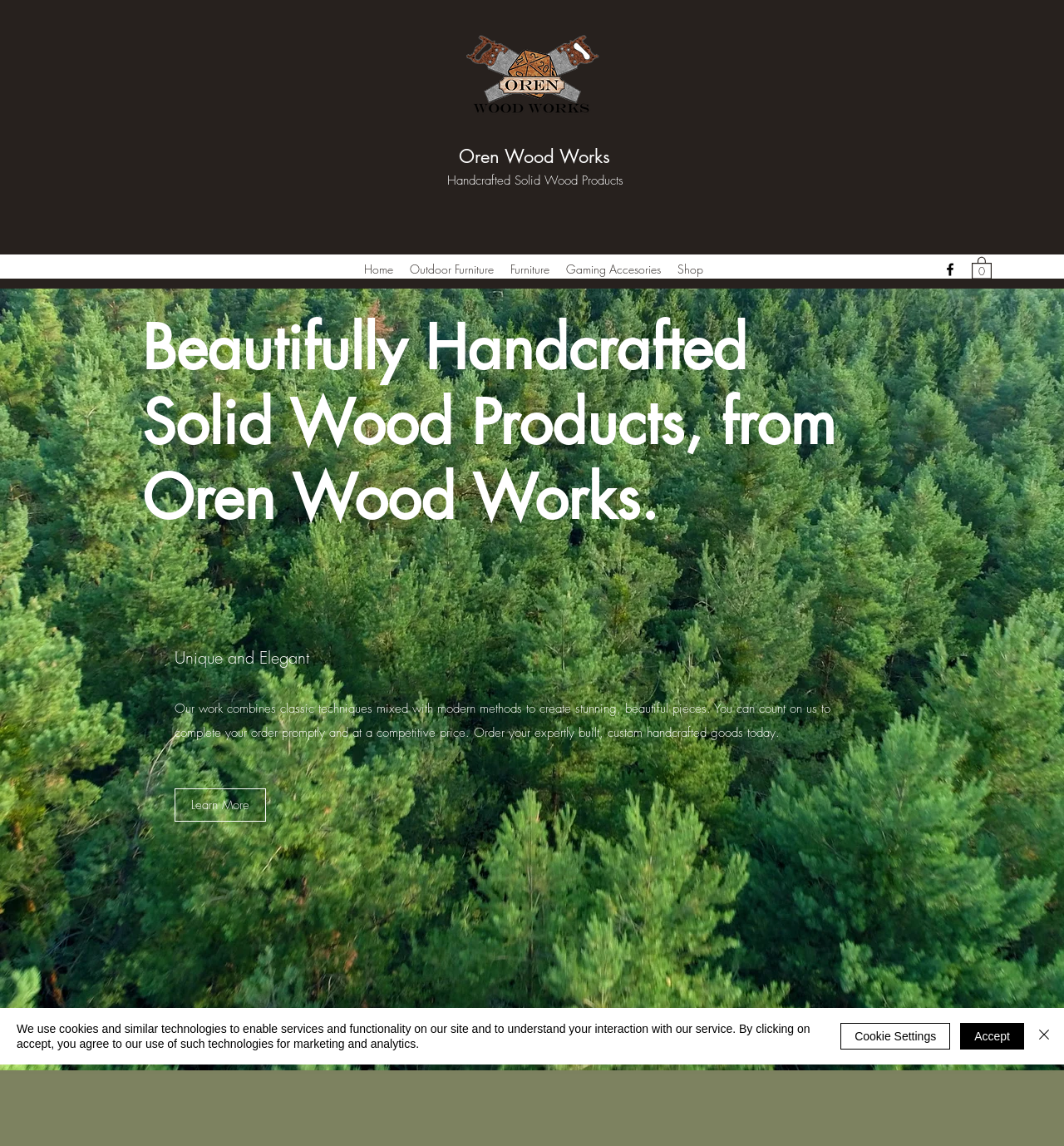Show the bounding box coordinates for the element that needs to be clicked to execute the following instruction: "Learn More about handcrafted products". Provide the coordinates in the form of four float numbers between 0 and 1, i.e., [left, top, right, bottom].

[0.164, 0.688, 0.25, 0.717]